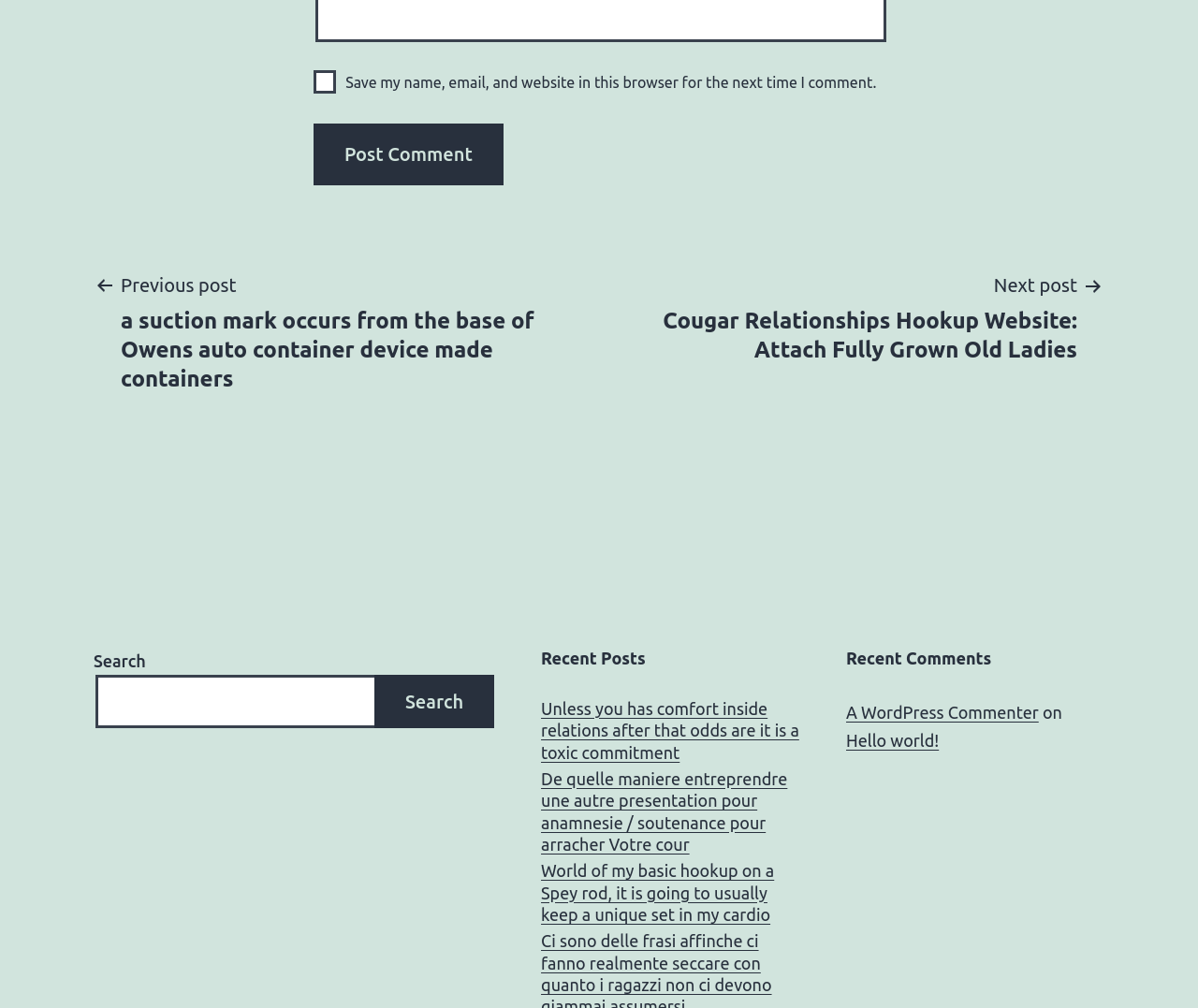Please indicate the bounding box coordinates of the element's region to be clicked to achieve the instruction: "Check the checkbox to save your name and email". Provide the coordinates as four float numbers between 0 and 1, i.e., [left, top, right, bottom].

[0.262, 0.07, 0.281, 0.093]